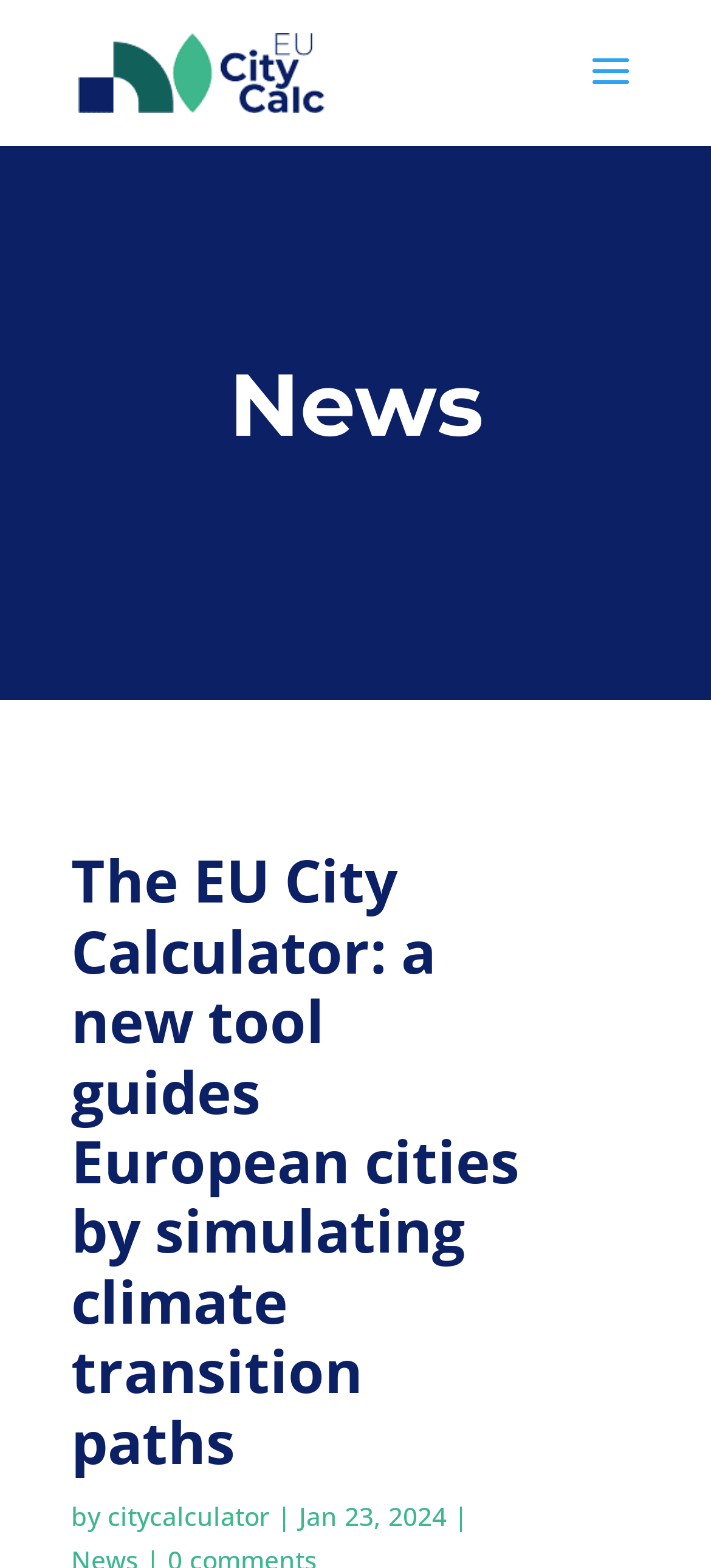Respond concisely with one word or phrase to the following query:
How many headings are there on the webpage?

2